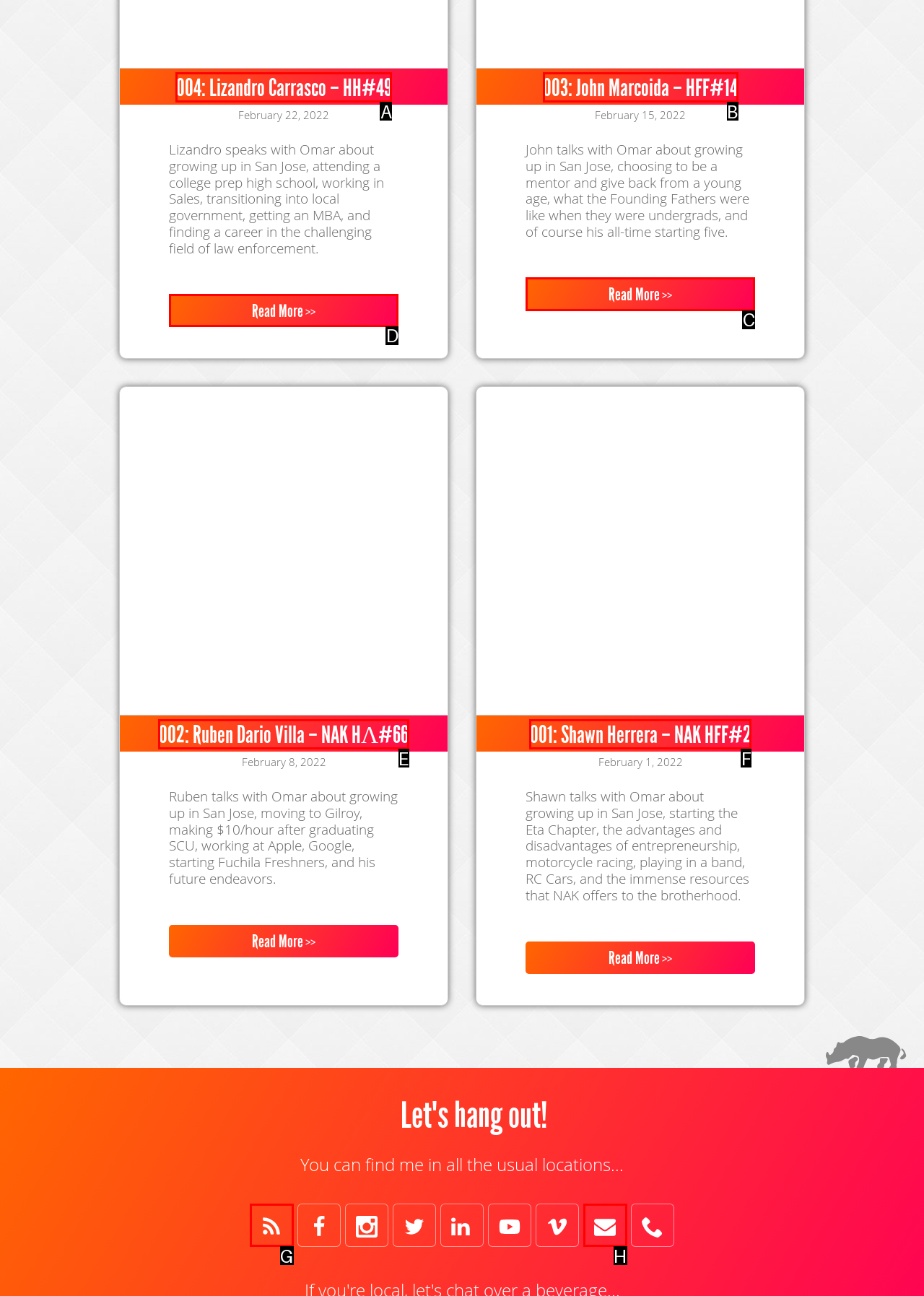Identify which lettered option to click to carry out the task: Read more about Lizandro Carrasco's interview. Provide the letter as your answer.

D